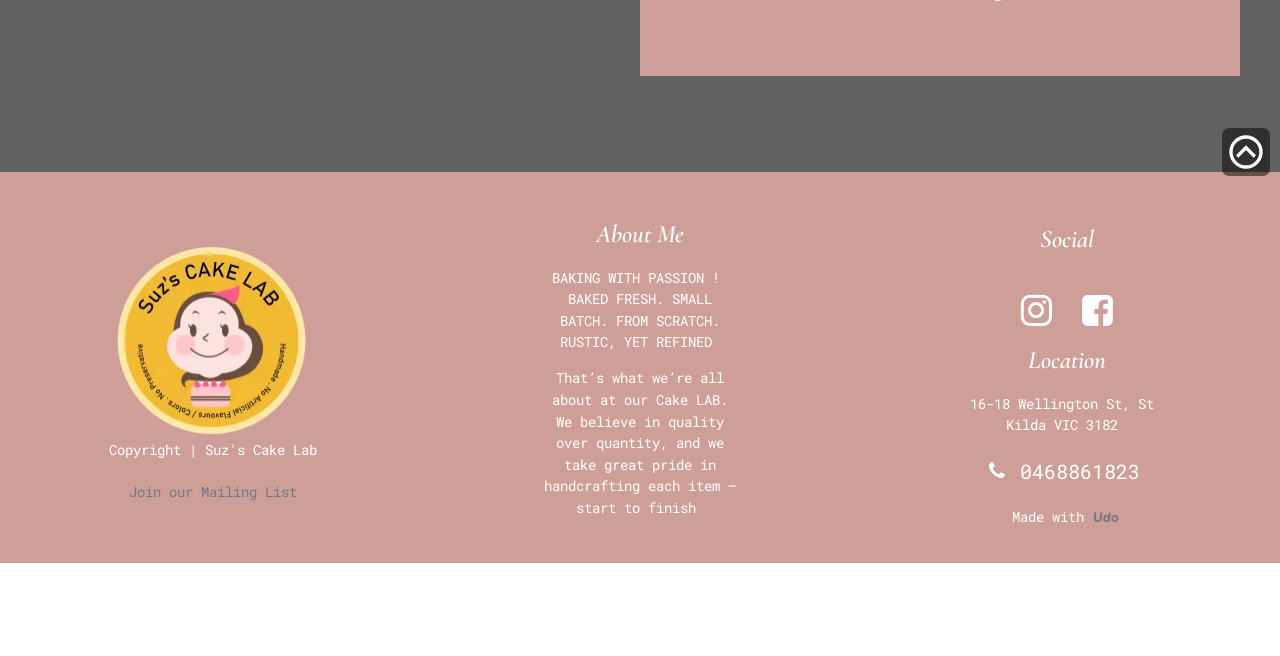What is the name of the cake lab?
Based on the content of the image, thoroughly explain and answer the question.

The name of the cake lab can be found in the image element at the top of the webpage, which has the text 'Suz's Cake Lab'.